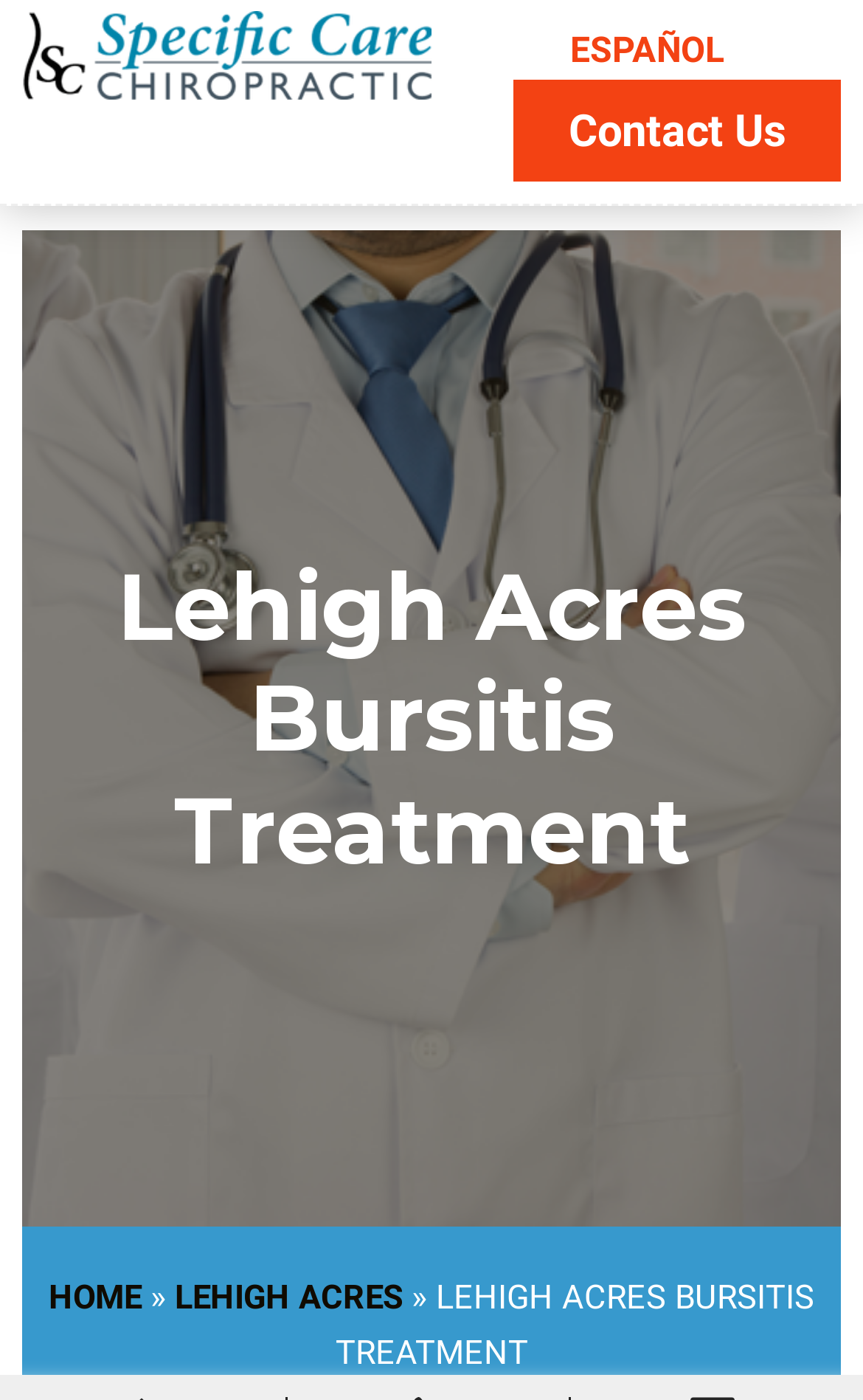Identify the bounding box coordinates for the UI element described as follows: Contact Us. Use the format (top-left x, top-left y, bottom-right x, bottom-right y) and ensure all values are floating point numbers between 0 and 1.

[0.595, 0.056, 0.974, 0.129]